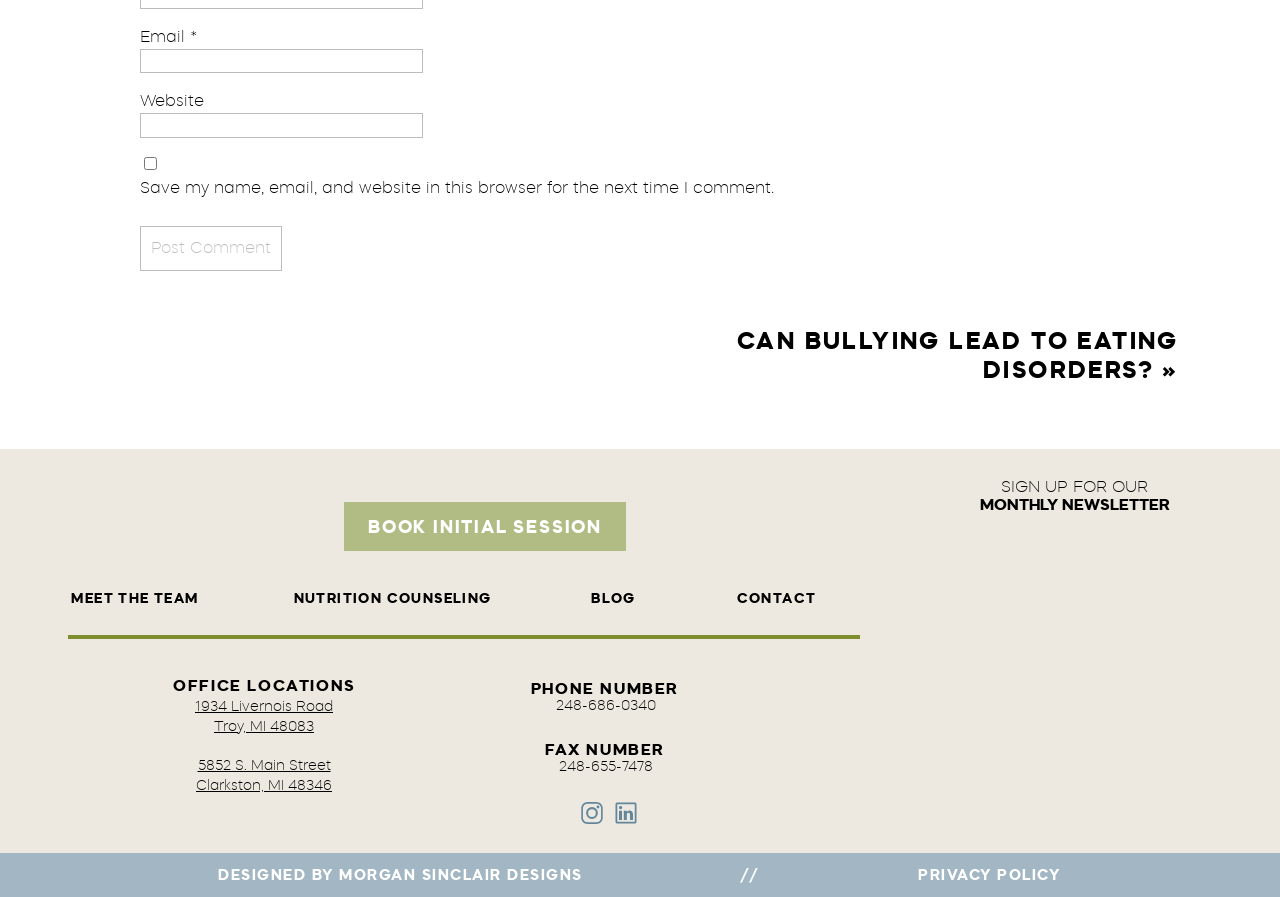Using the image as a reference, answer the following question in as much detail as possible:
What is the address of the Clarkston office location?

The address is listed under the 'OFFICE LOCATIONS' heading, which suggests that it is the address of one of the office locations, specifically the Clarkston location.